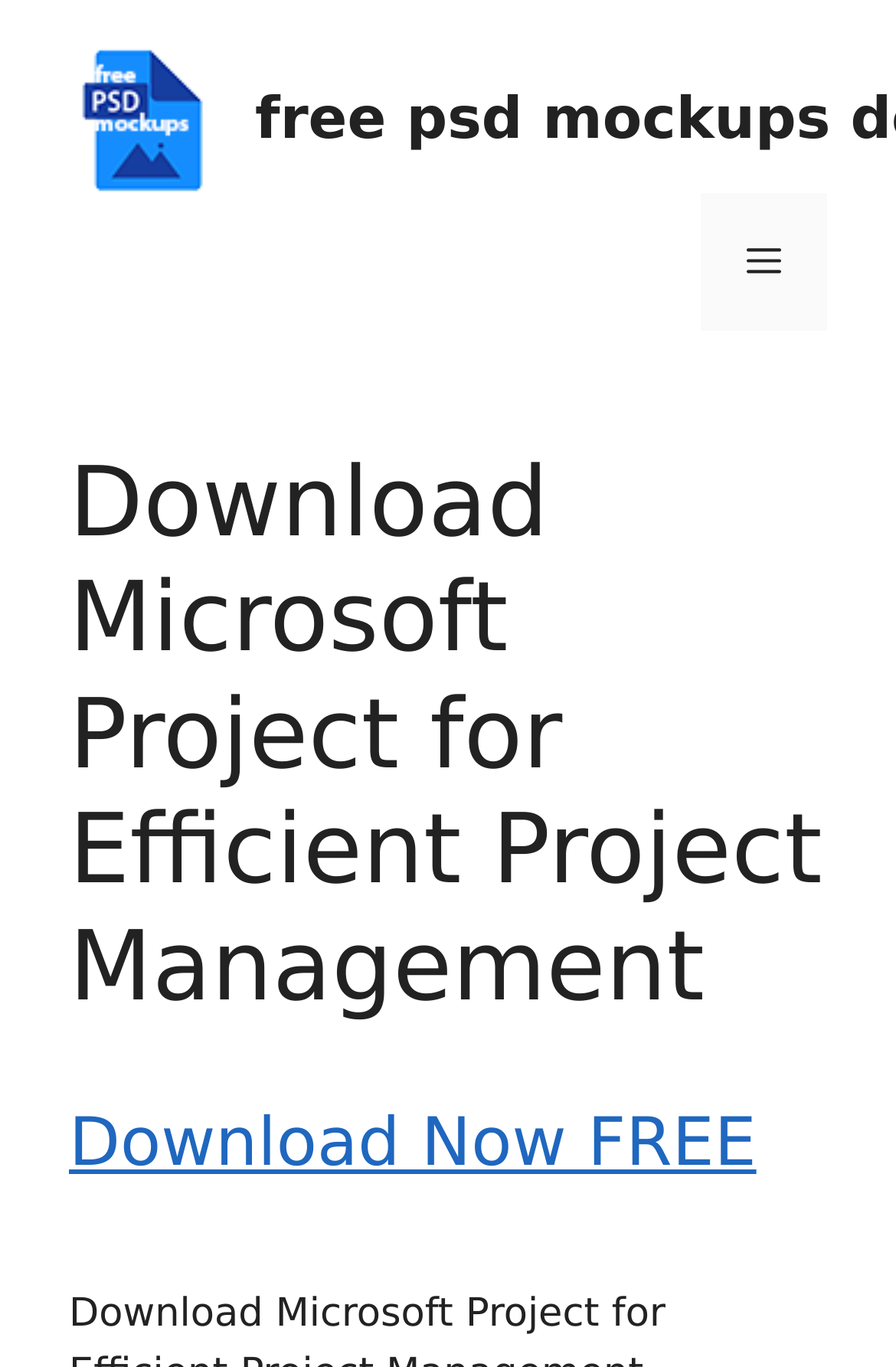Provide a short answer using a single word or phrase for the following question: 
How many headings are present on this webpage?

Two